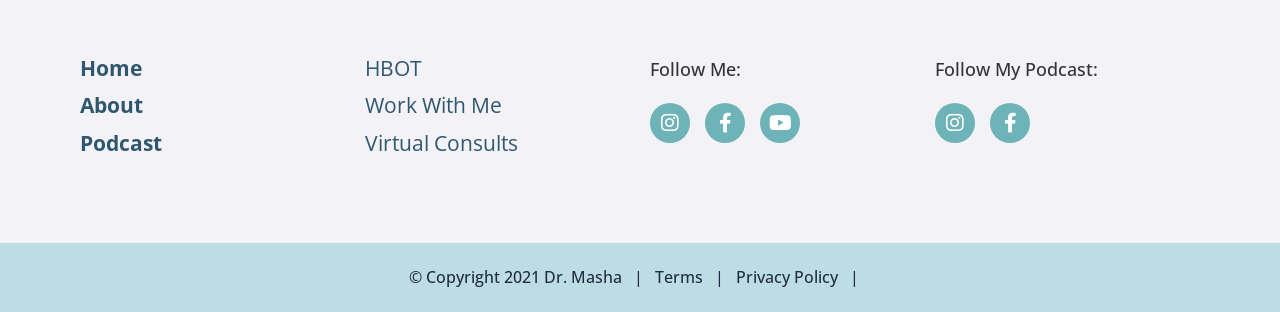Give the bounding box coordinates for this UI element: "Privacy Policy". The coordinates should be four float numbers between 0 and 1, arranged as [left, top, right, bottom].

[0.575, 0.854, 0.655, 0.924]